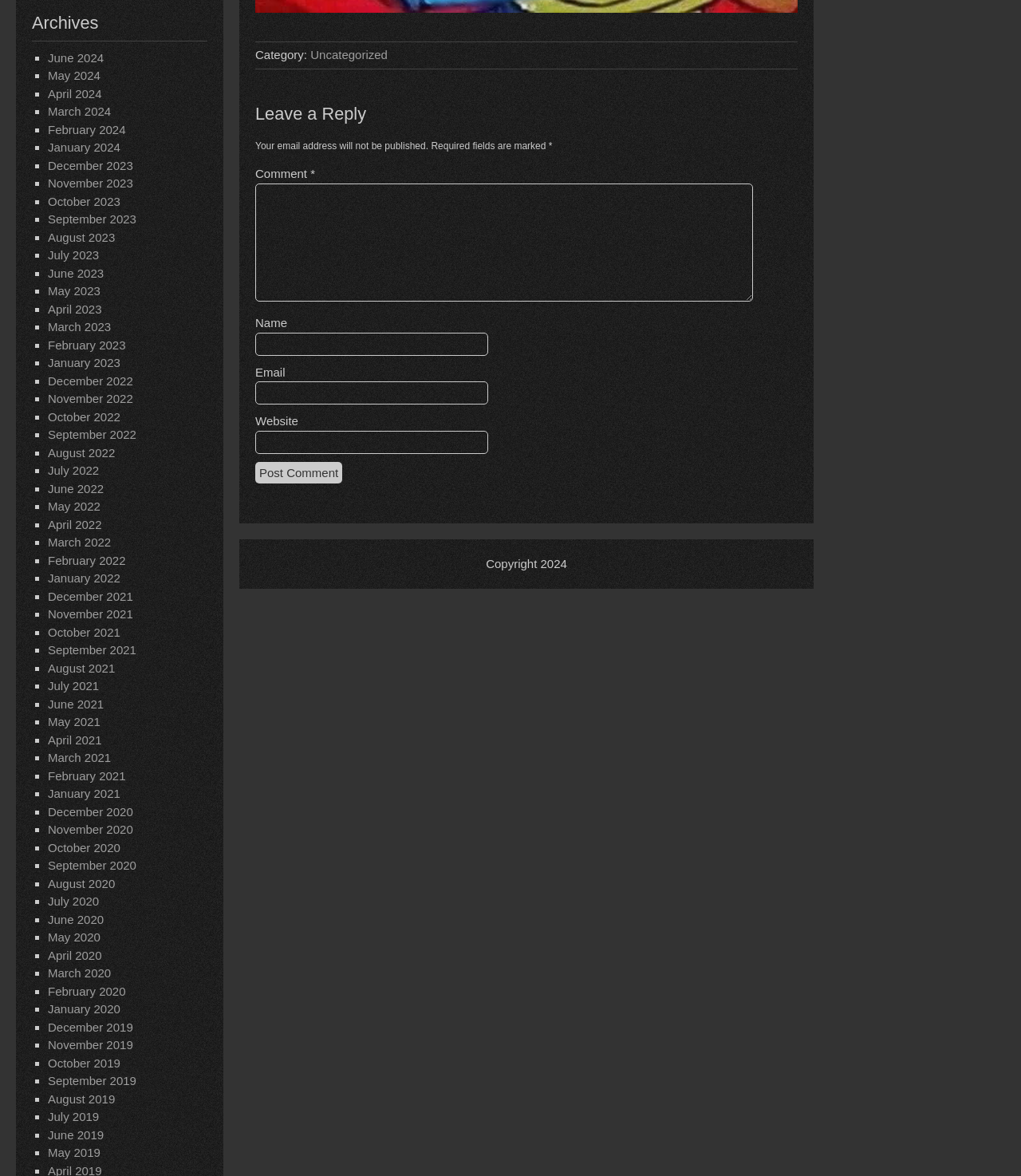Find and indicate the bounding box coordinates of the region you should select to follow the given instruction: "View archives for May 2023".

[0.047, 0.242, 0.098, 0.253]